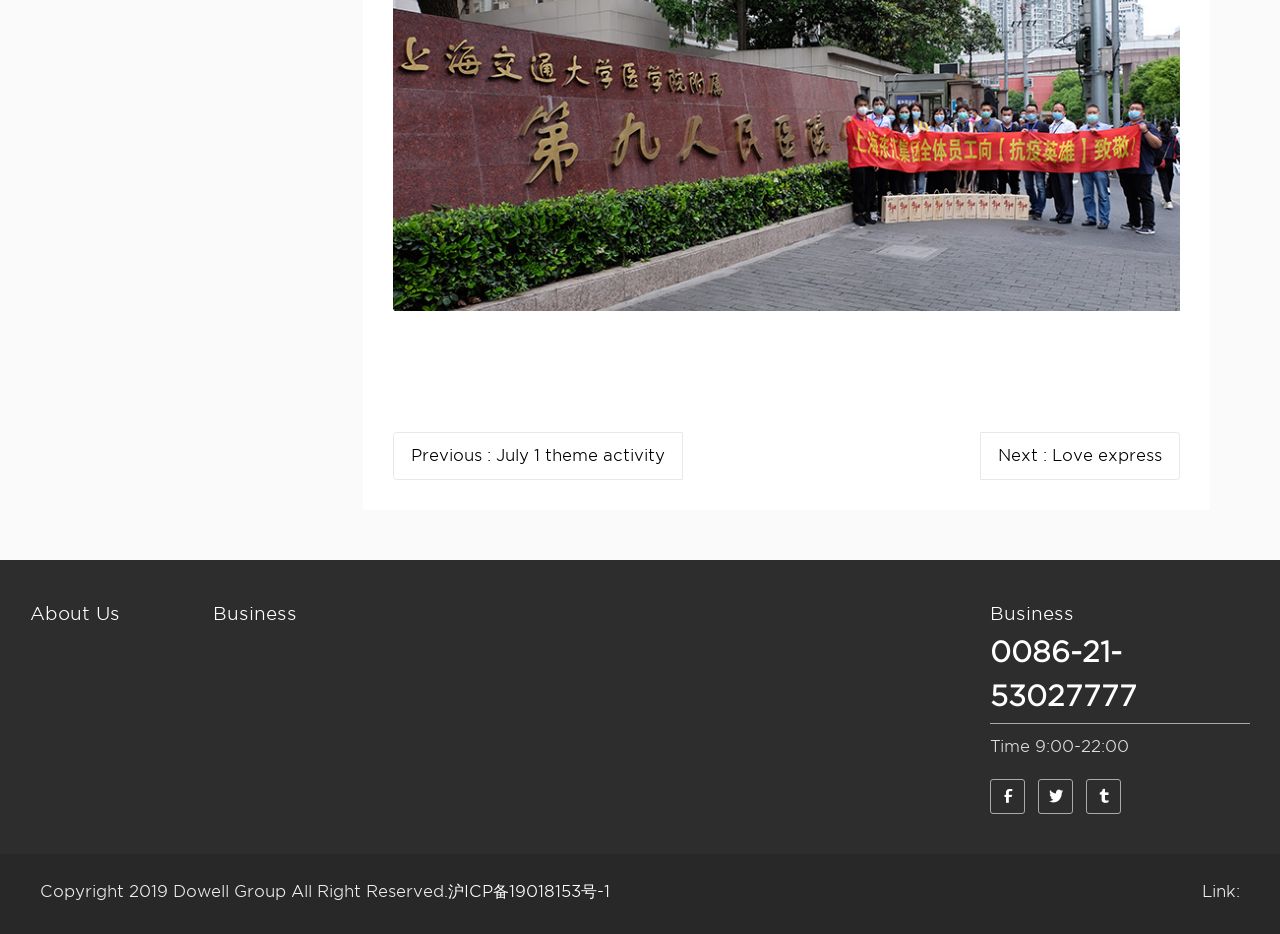Please respond to the question with a concise word or phrase:
How many social media links are there?

3